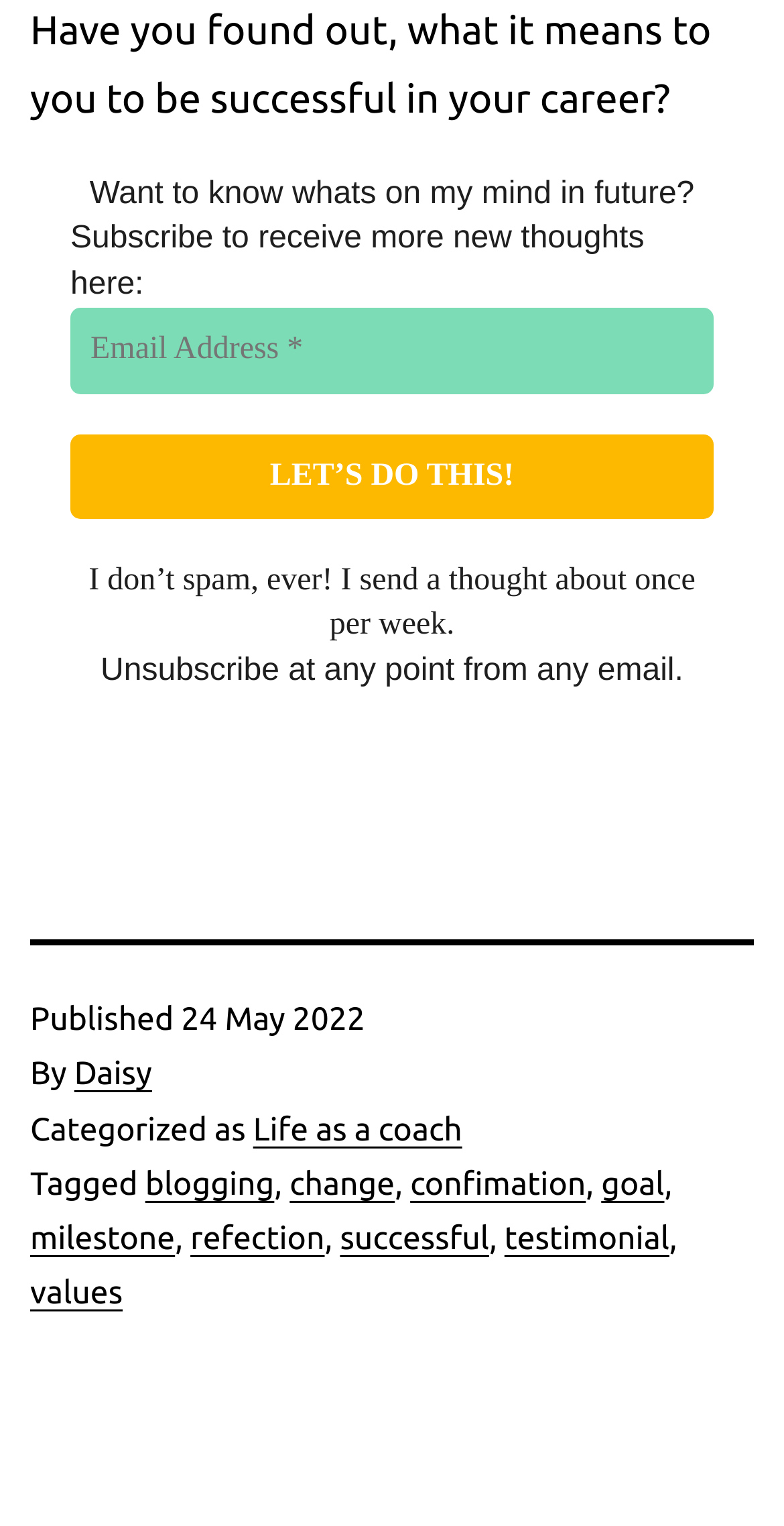How often does the author send thoughts via email?
Please provide a comprehensive answer based on the contents of the image.

This information can be found in the section where the author is asking readers to subscribe to receive new thoughts, where it is mentioned that 'I send a thought about once per week'.